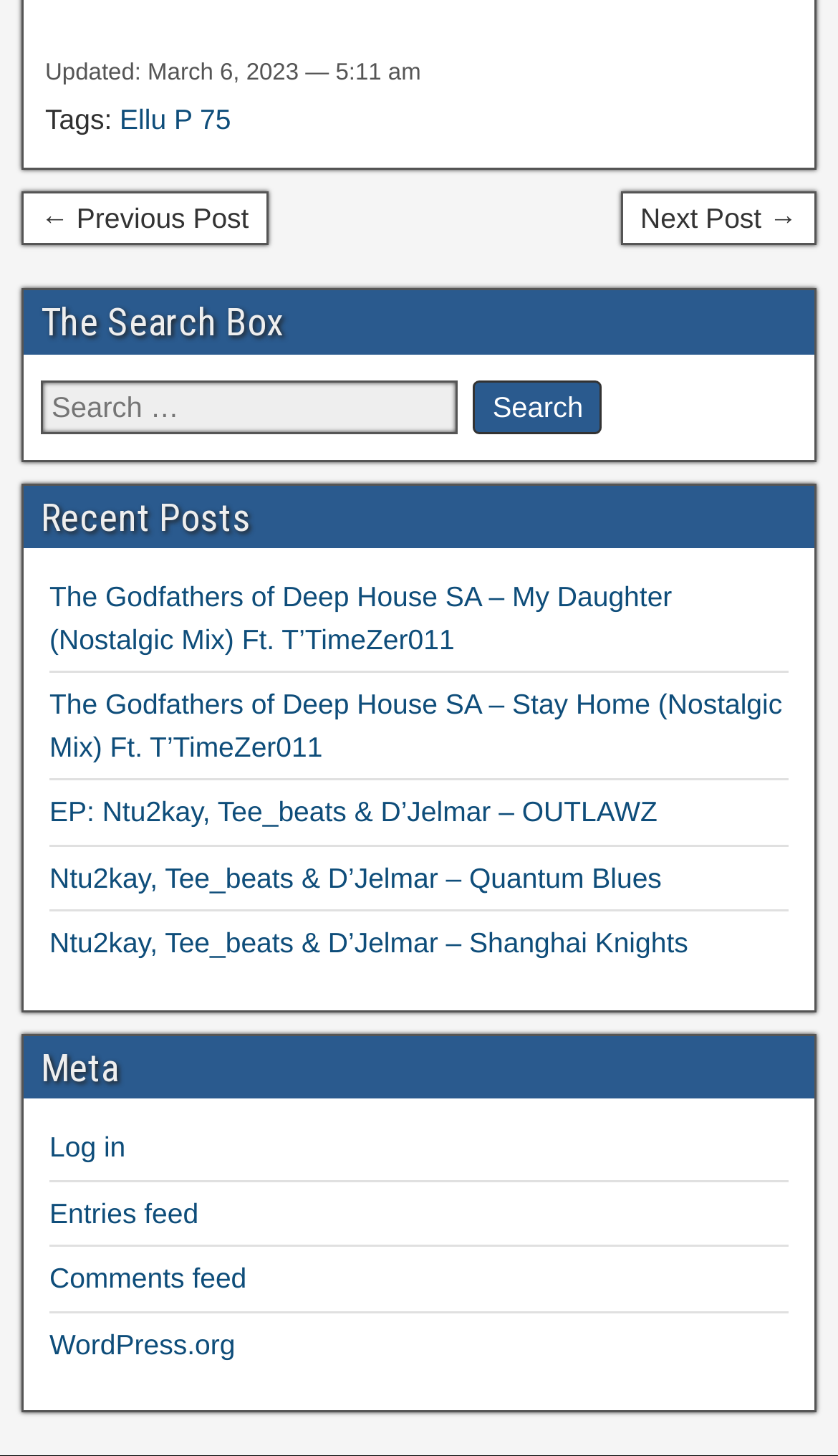Carefully observe the image and respond to the question with a detailed answer:
What is the label of the button next to the search box?

The button is located next to the search box and has the label 'Search', indicating that it is used to submit the search query.